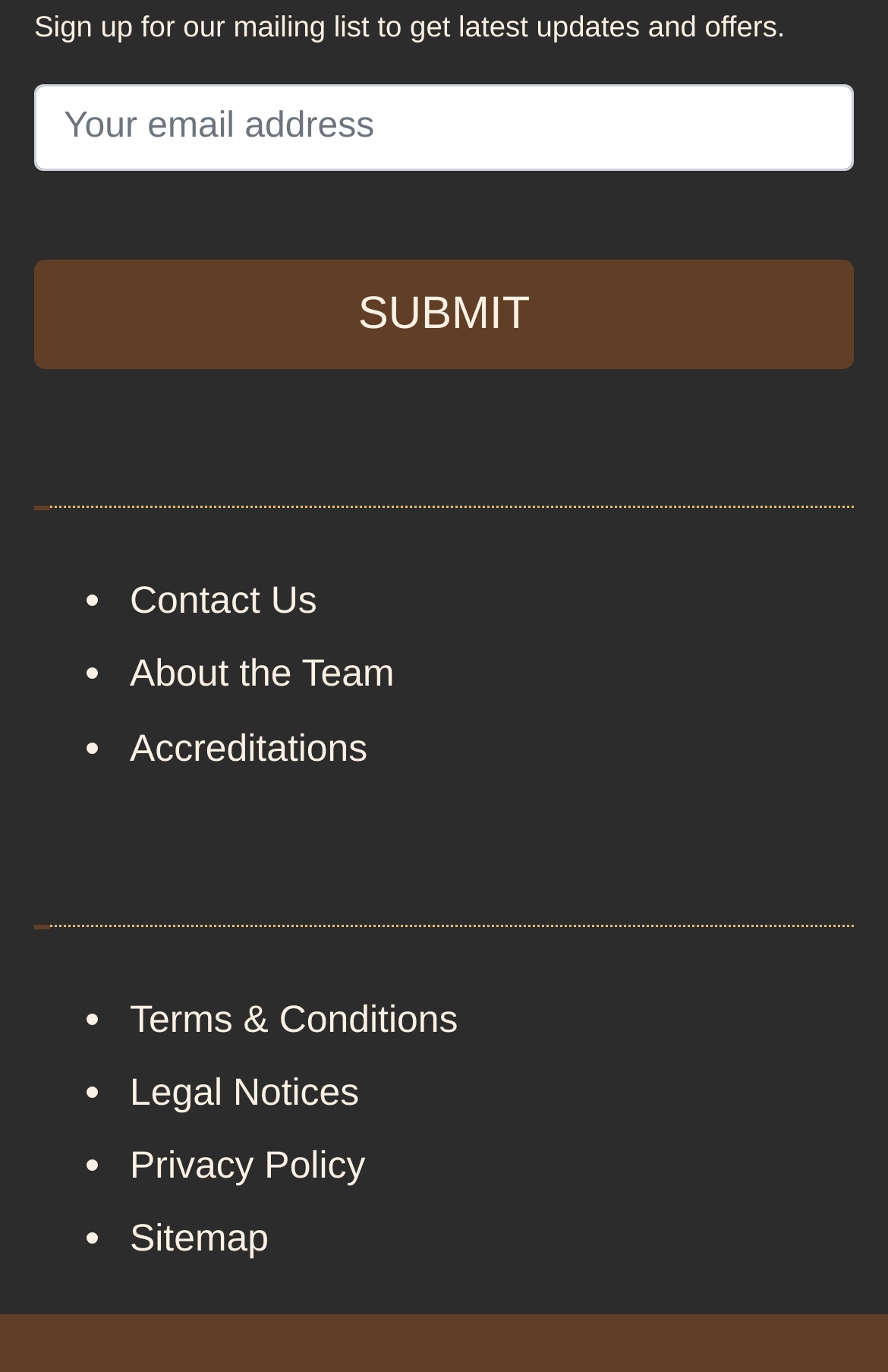Locate the bounding box coordinates of the region to be clicked to comply with the following instruction: "Submit the form". The coordinates must be four float numbers between 0 and 1, in the form [left, top, right, bottom].

[0.038, 0.189, 0.962, 0.268]